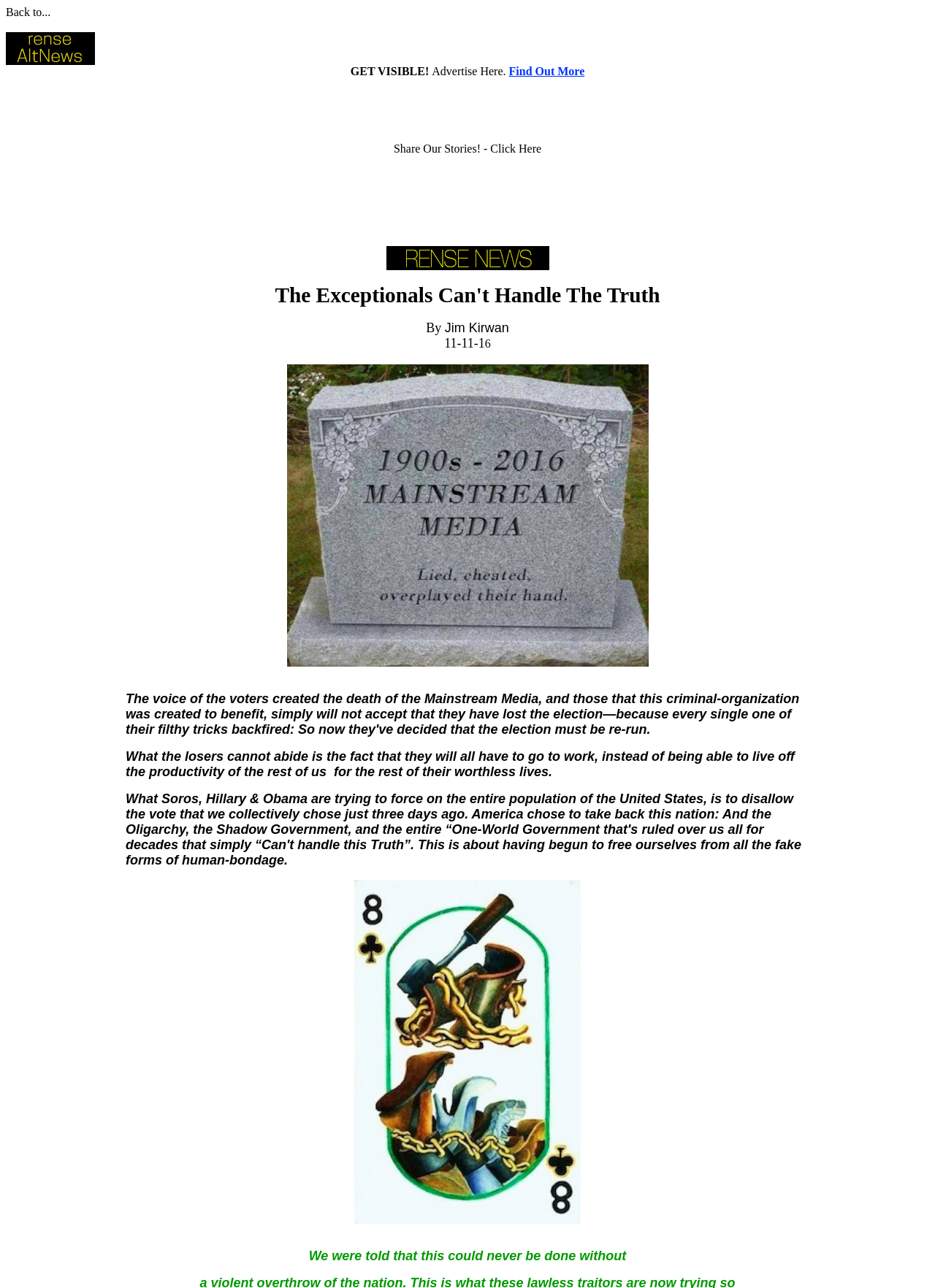Respond to the question below with a single word or phrase:
How many images are on the webpage?

4